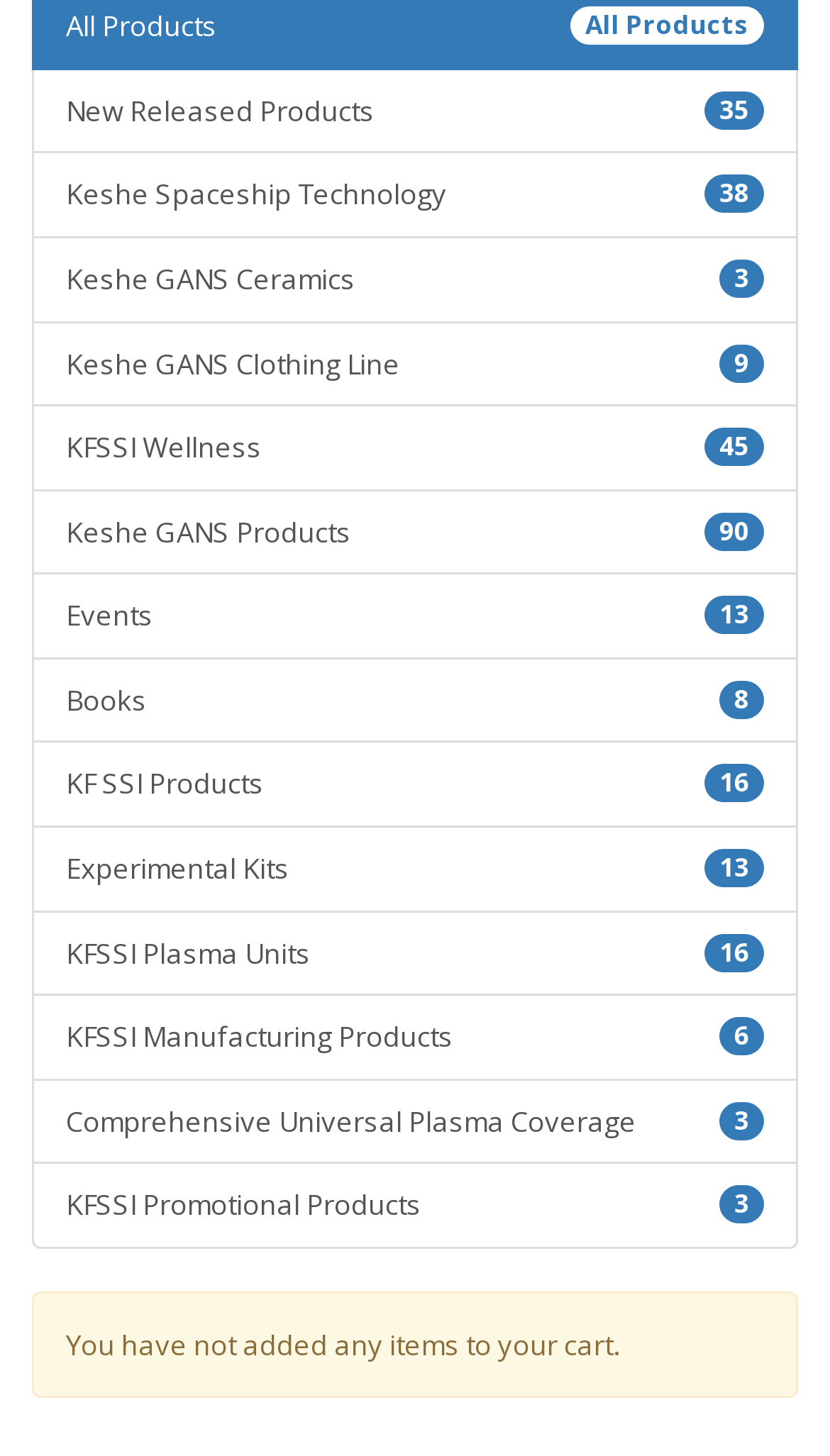Answer in one word or a short phrase: 
How many product categories are listed?

11